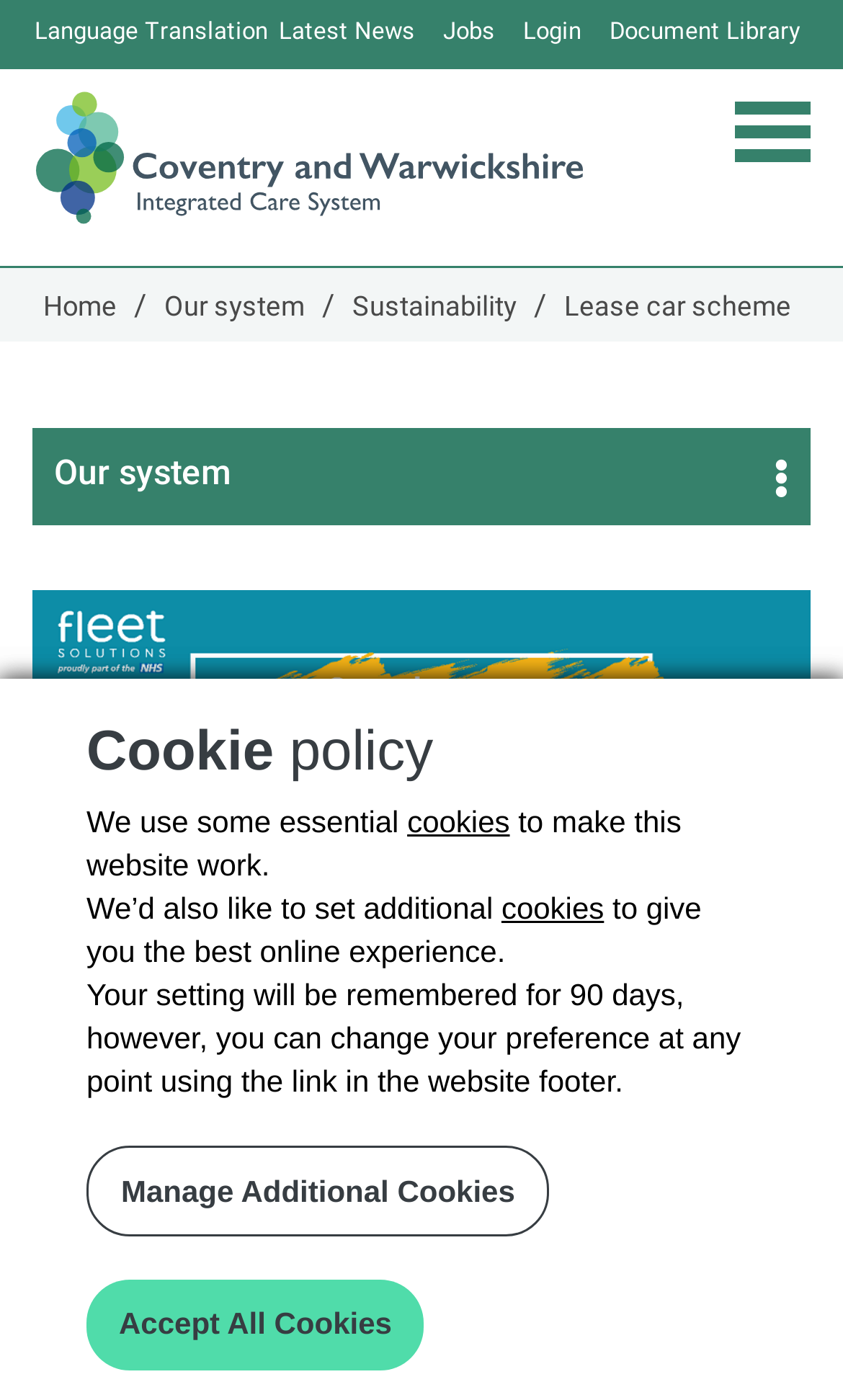How long will the cookie settings be remembered?
Please provide a comprehensive answer based on the visual information in the image.

According to the text, 'Your setting will be remembered for 90 days, however, you can change your preference at any point using the link in the website footer.' This indicates that the cookie settings will be remembered for 90 days.